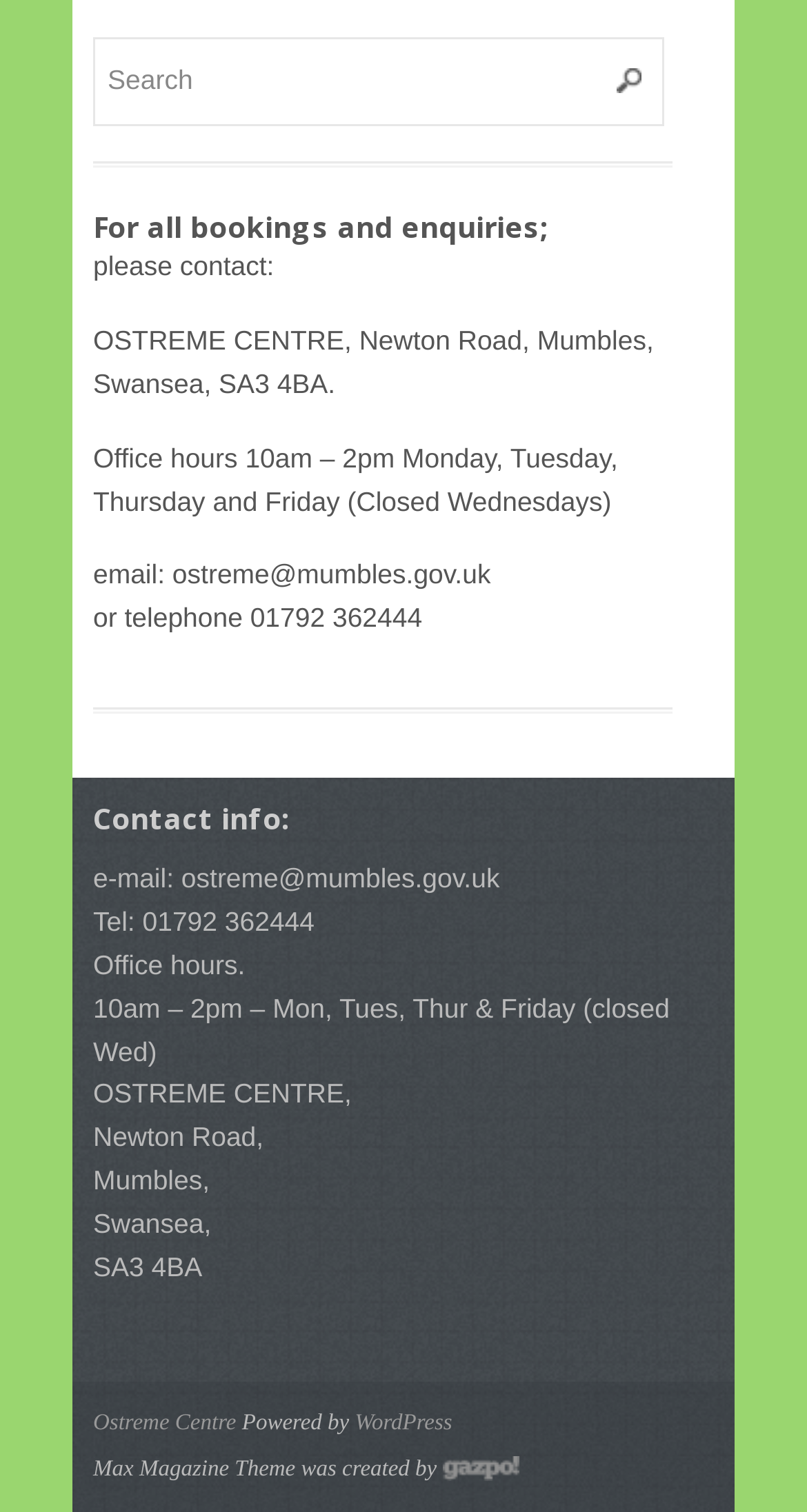Give a one-word or short phrase answer to this question: 
What is the office hours of Ostreme Centre?

10am – 2pm